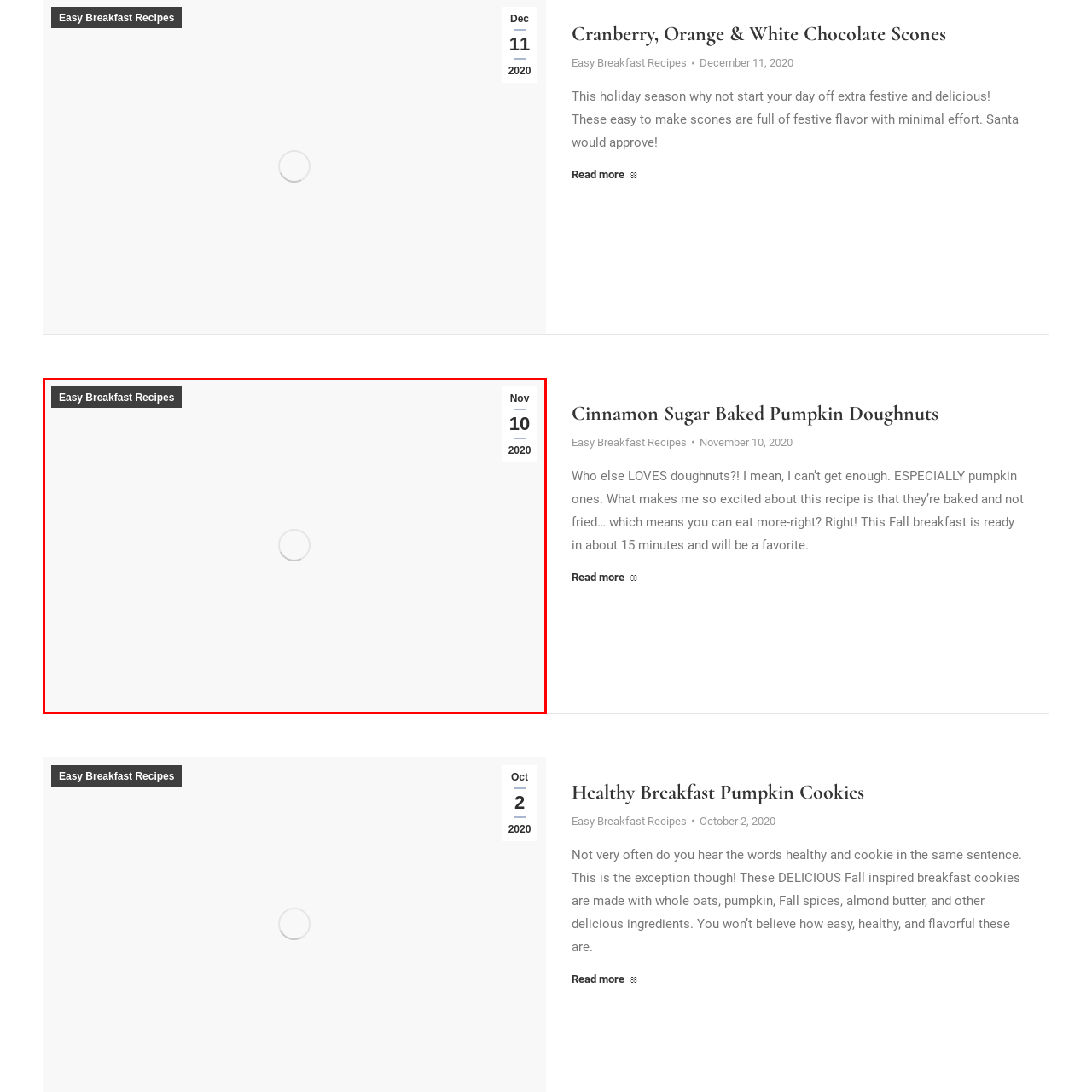Describe the scene captured within the highlighted red boundary in great detail.

This image showcases a section of a webpage dedicated to "Easy Breakfast Recipes." Prominently displayed is the title "Cinnamon Sugar Baked Pumpkin Doughnuts," emphasizing a seasonal theme perfect for fall. The date "November 10, 2020" is featured, indicating when this recipe was first introduced. The background appears minimalistic, allowing the elements to stand out, while the layout invites viewers to explore quick and delicious breakfast ideas, particularly highlighting the charm of pumpkin doughnuts. This enticing recipe promises a delightful start to your day with a festive twist.